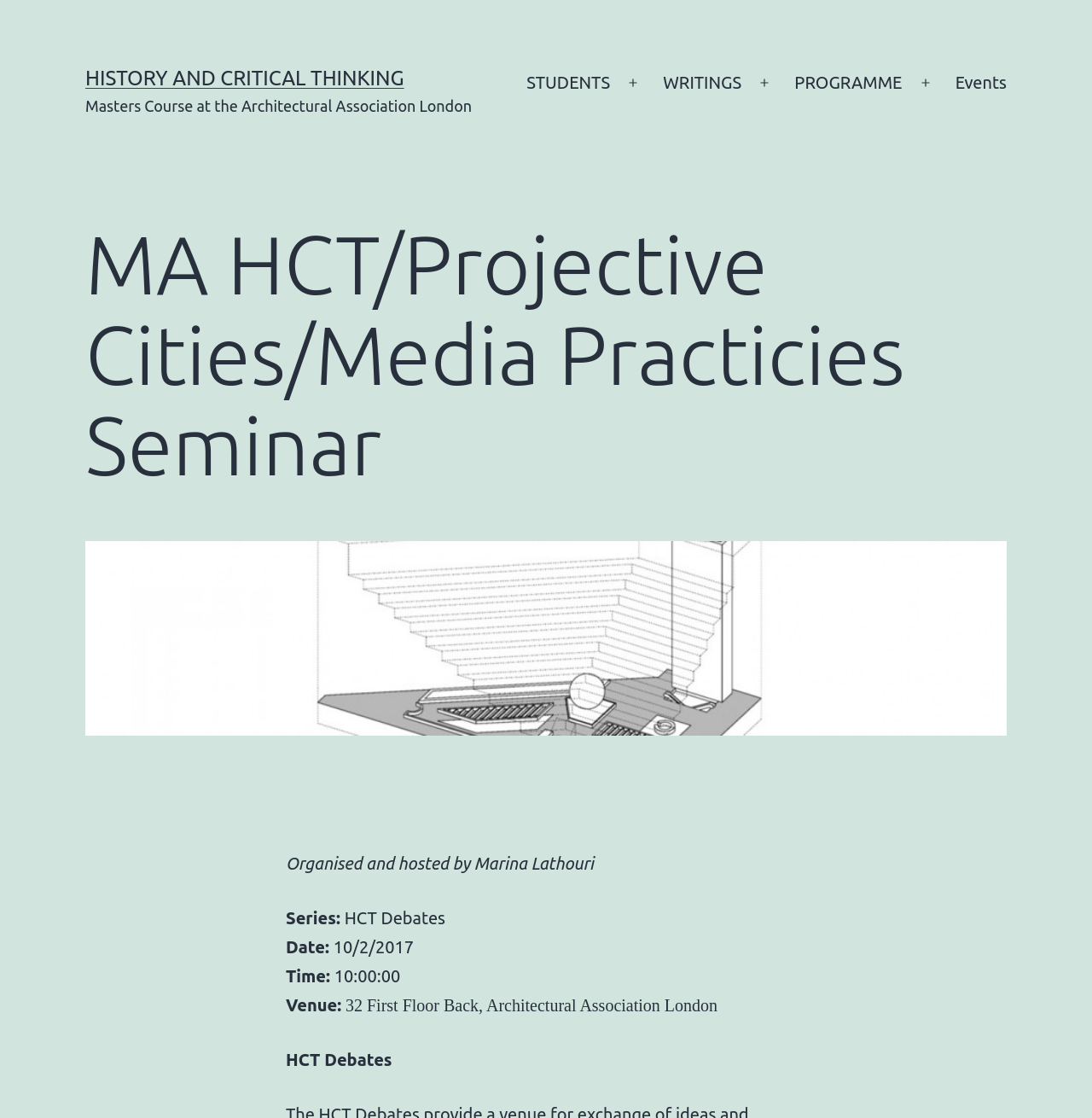Create an in-depth description of the webpage, covering main sections.

The webpage is about the MA HCT/Projective Cities/Media Practicies Seminar at the Architectural Association London. At the top, there is a link to "HISTORY AND CRITICAL THINKING" and a brief description of the course. Below this, there is a primary navigation menu with links to "STUDENTS", "WRITINGS", "PROGRAMME", and "Events", each with an accompanying button to open a dropdown menu.

On the left side of the page, there is a header section with the title "MA HCT/Projective Cities/Media Practicies Seminar" and an image below it. The main content of the page is organized into sections, with a series of static text elements providing details about the seminar. These sections include the organizer and host, Marina Lathouri, the series title "HCT Debates", the date and time of the event, and the venue, which is the Architectural Association London.

There are a total of 7 links on the page, including the primary navigation menu and the link to "HISTORY AND CRITICAL THINKING" at the top. The page also contains 1 button, 1 figure, and 11 static text elements. The layout is organized, with clear headings and concise text, making it easy to navigate and find information.